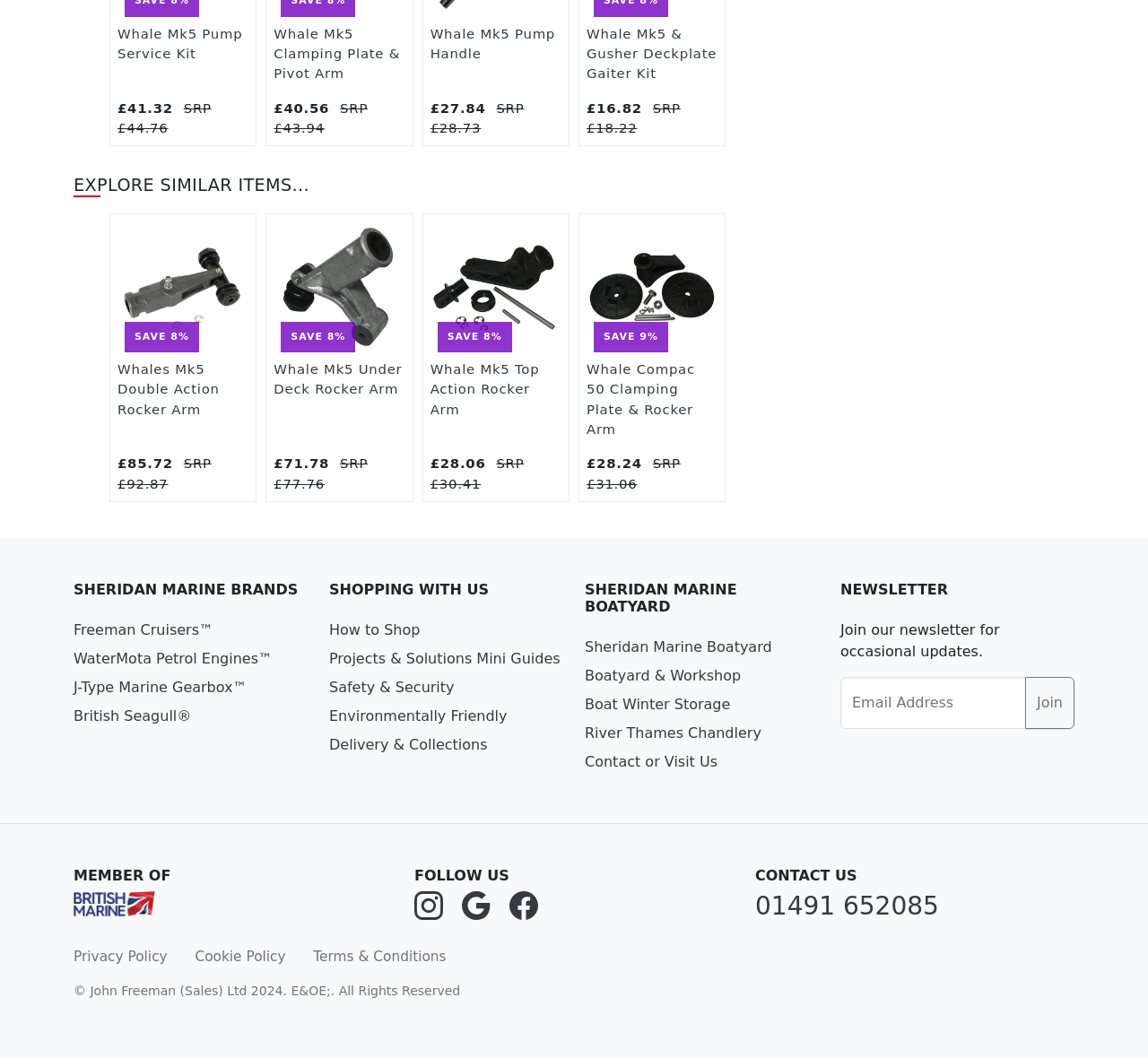Identify the coordinates of the bounding box for the element that must be clicked to accomplish the instruction: "Explore similar items".

[0.064, 0.166, 0.936, 0.185]